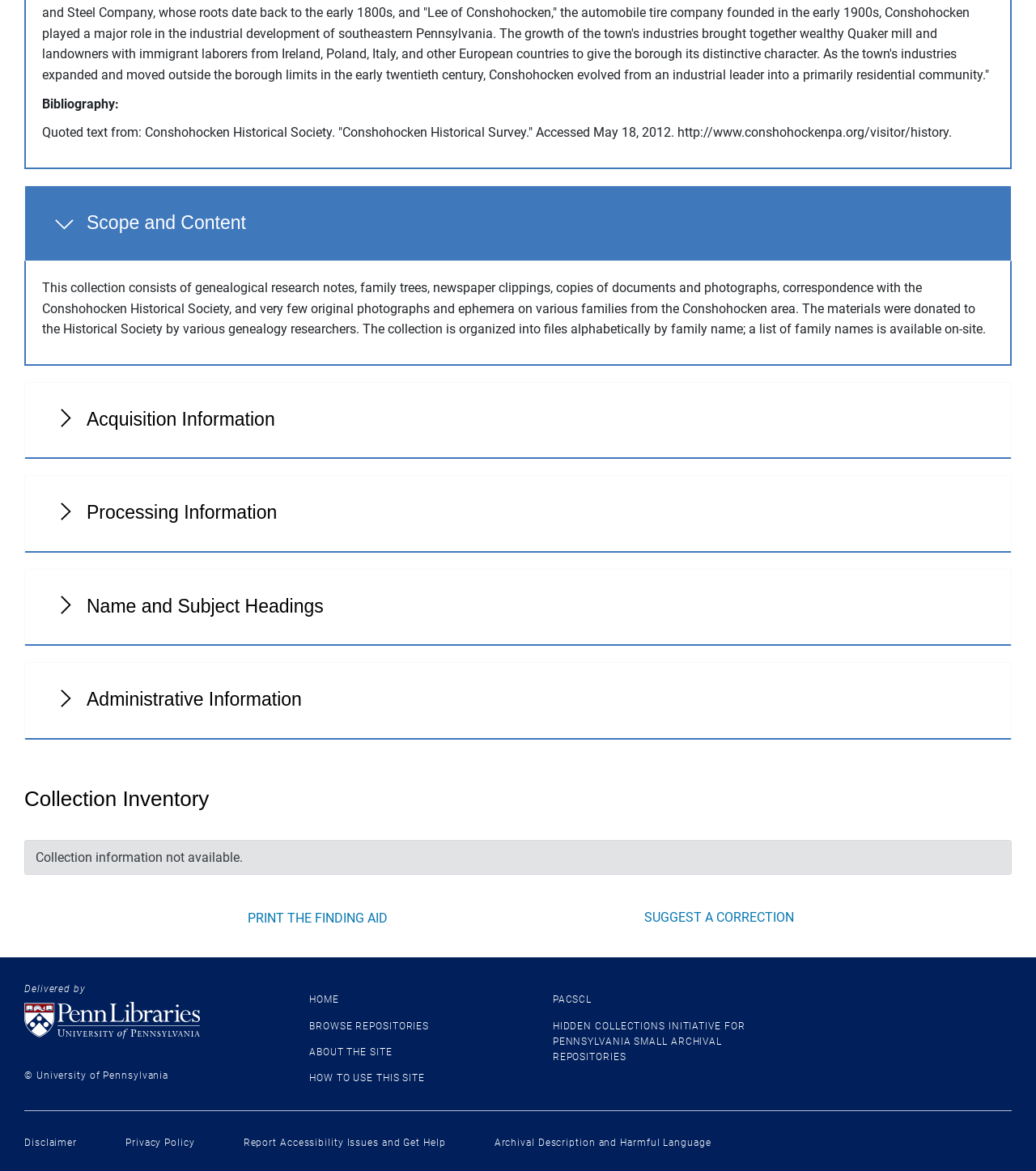Please locate the bounding box coordinates of the element that should be clicked to achieve the given instruction: "Explore buying and selling bitcoin instantly".

None